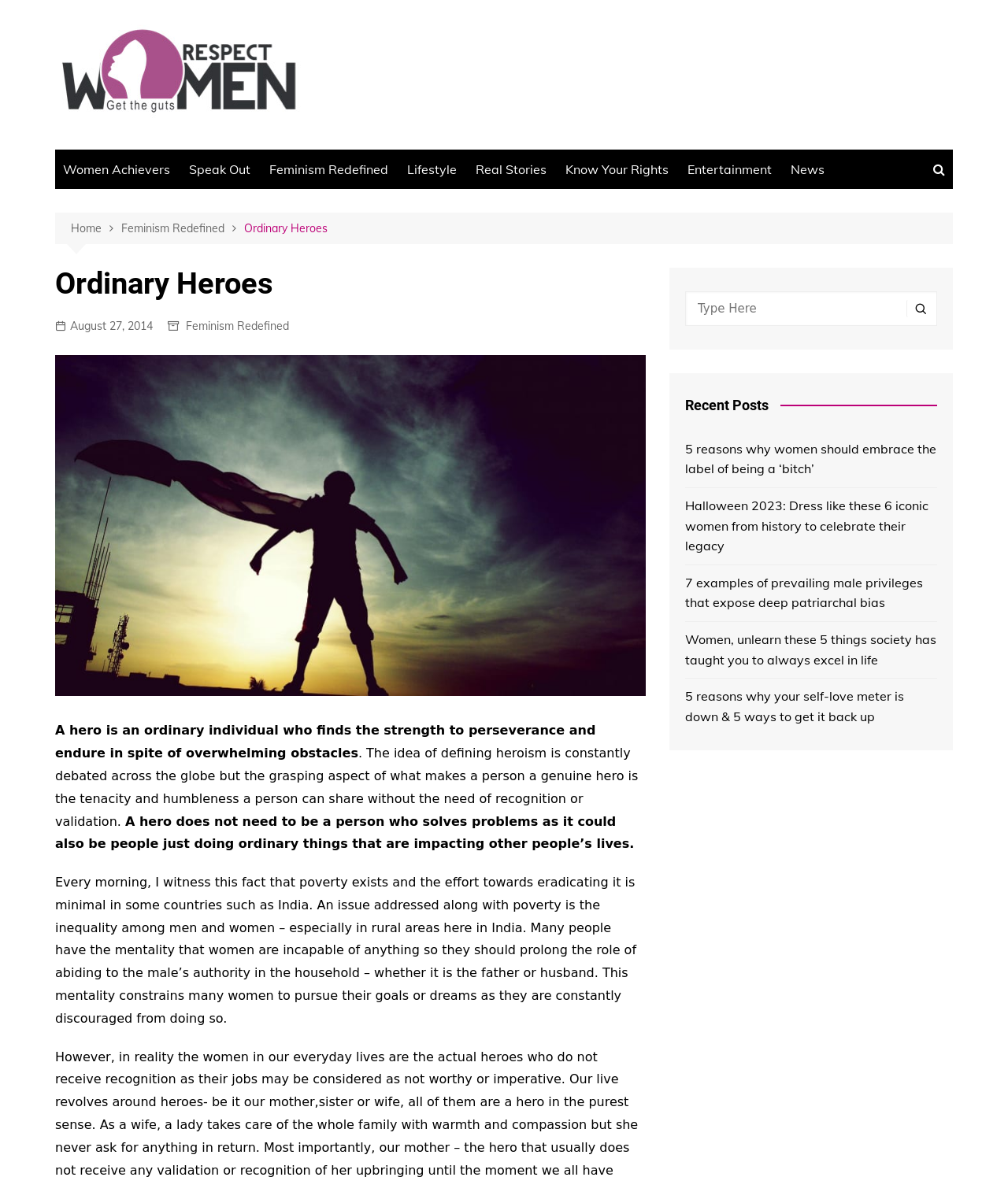Find and specify the bounding box coordinates that correspond to the clickable region for the instruction: "Read the 'Ordinary Heroes' article".

[0.055, 0.227, 0.641, 0.255]